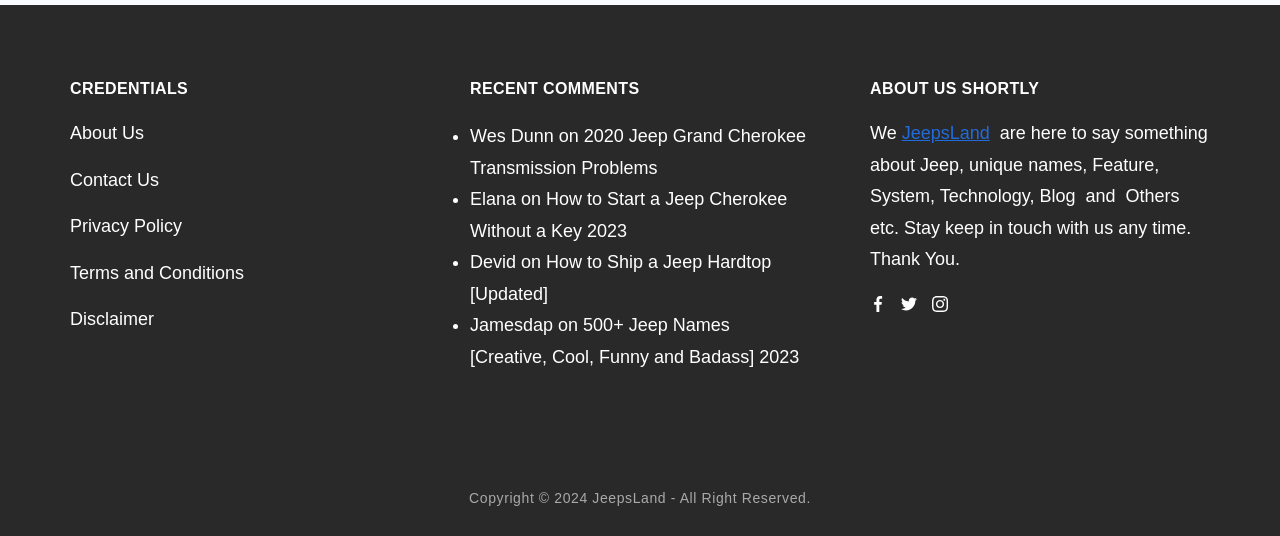Determine the bounding box coordinates for the UI element described. Format the coordinates as (top-left x, top-left y, bottom-right x, bottom-right y) and ensure all values are between 0 and 1. Element description: About Us

[0.055, 0.23, 0.113, 0.267]